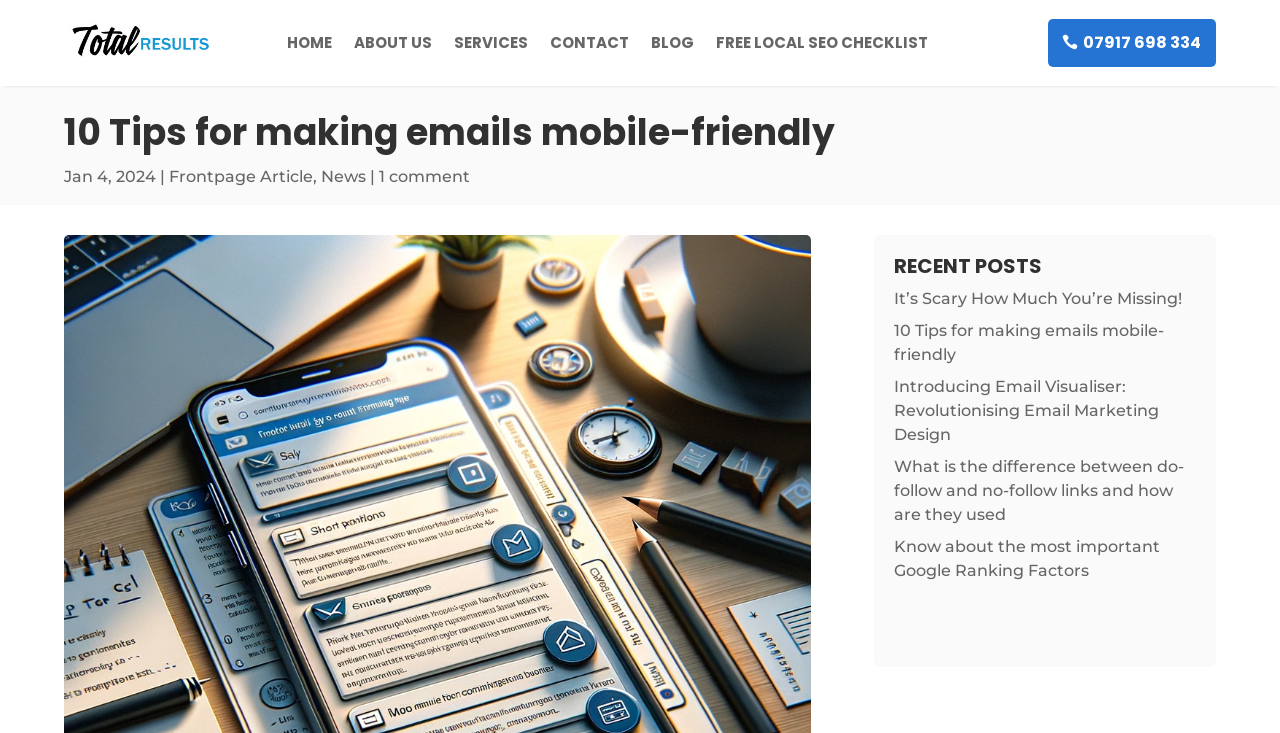Highlight the bounding box coordinates of the region I should click on to meet the following instruction: "go to home page".

[0.224, 0.007, 0.259, 0.111]